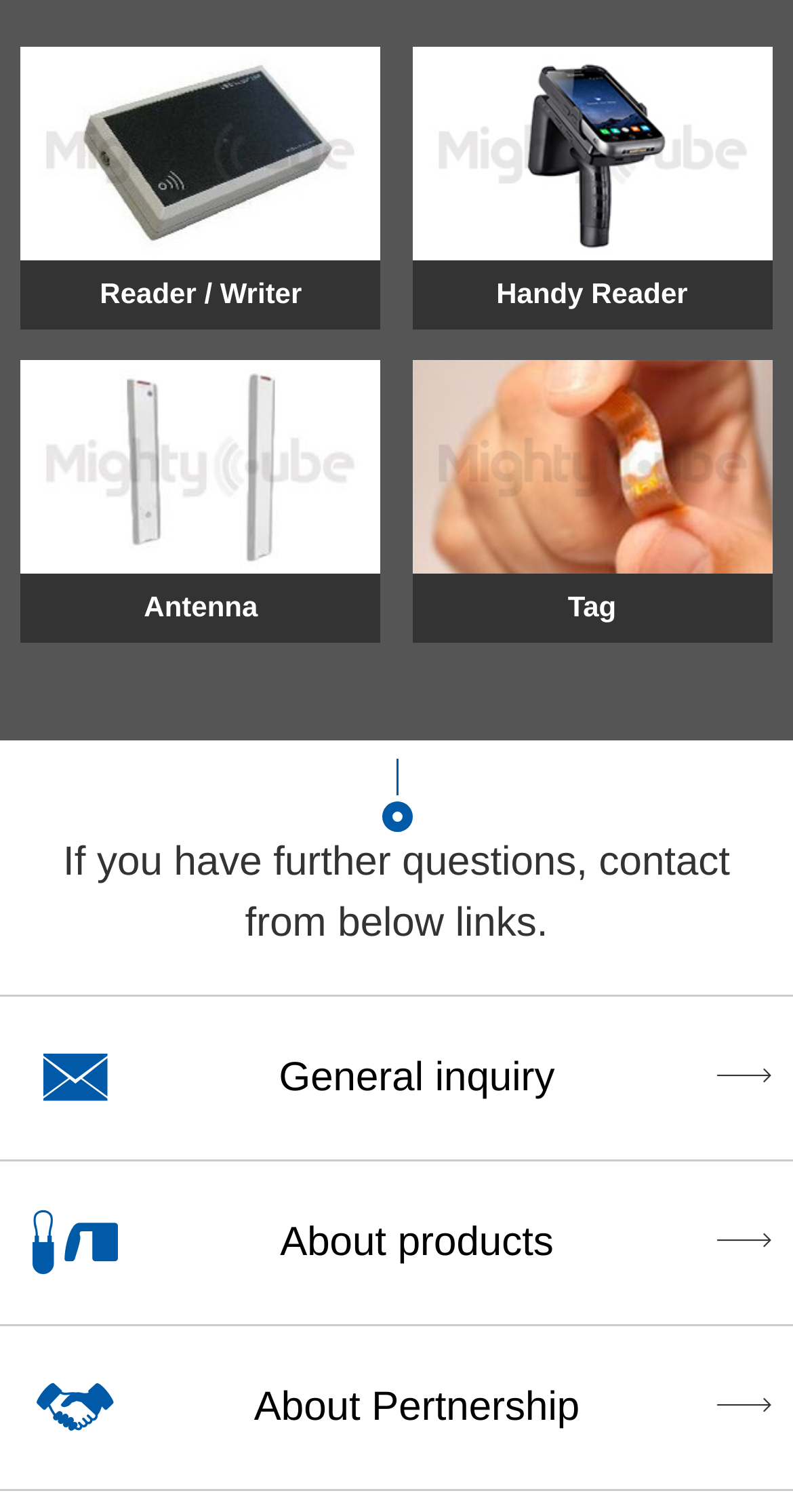Please find the bounding box for the UI element described by: "beknowncreativemedia.com".

None